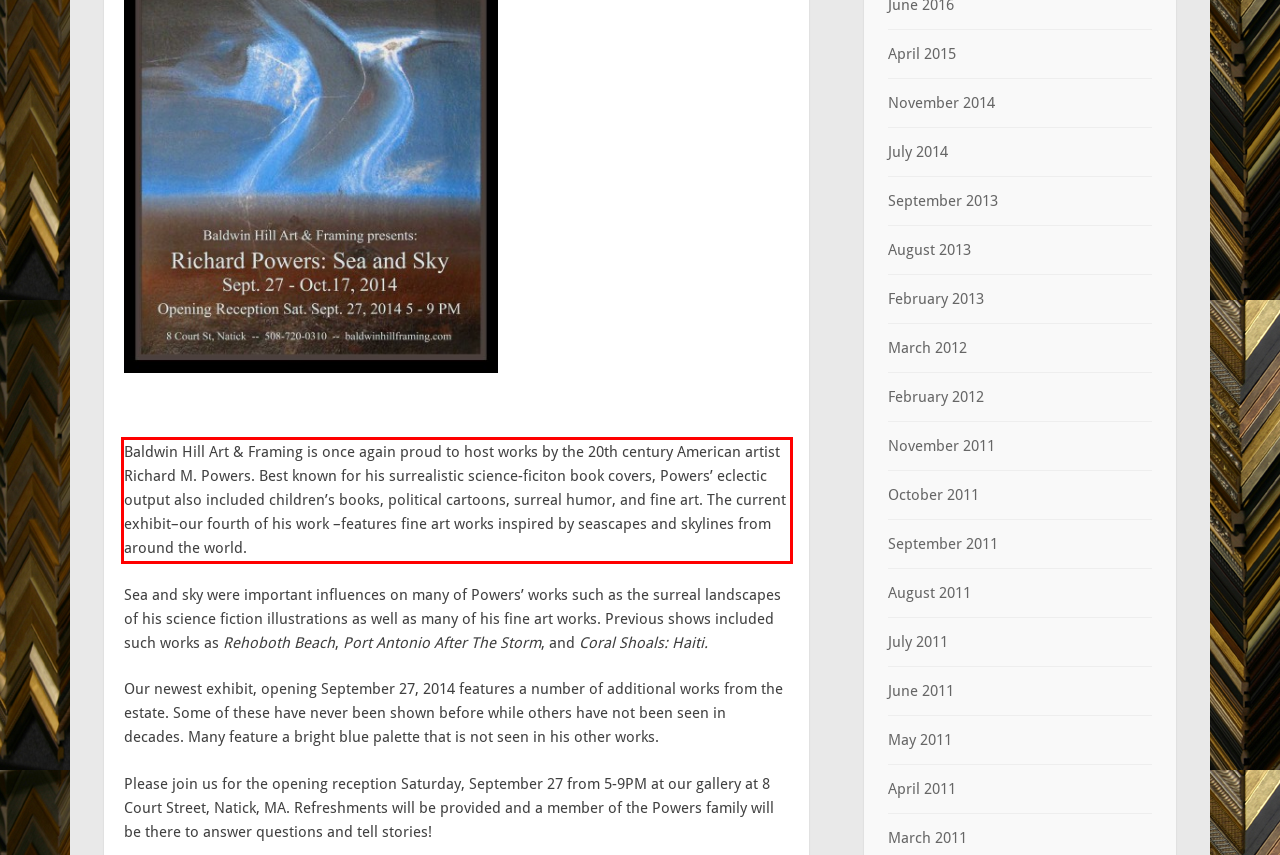Given a screenshot of a webpage containing a red rectangle bounding box, extract and provide the text content found within the red bounding box.

Baldwin Hill Art & Framing is once again proud to host works by the 20th century American artist Richard M. Powers. Best known for his surrealistic science-ficiton book covers, Powers’ eclectic output also included children’s books, political cartoons, surreal humor, and fine art. The current exhibit–our fourth of his work –features fine art works inspired by seascapes and skylines from around the world.